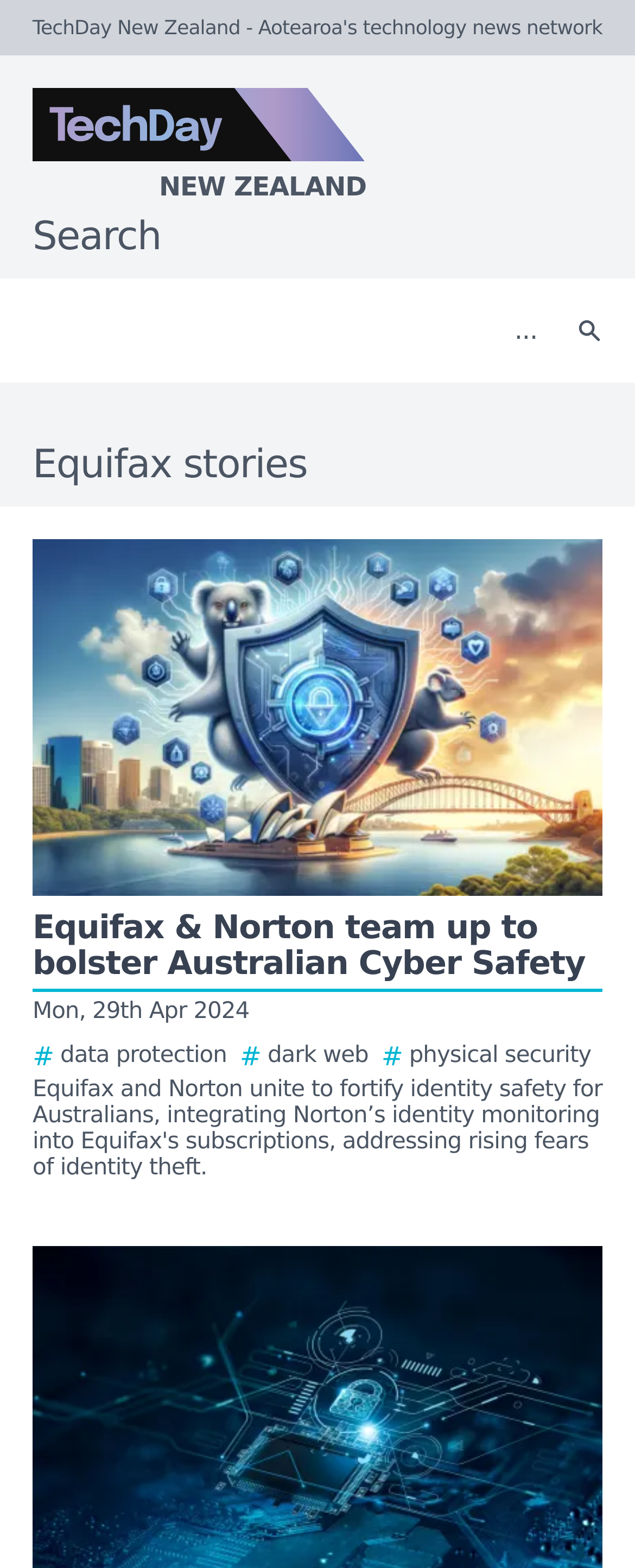What is the topic of the first story?
By examining the image, provide a one-word or phrase answer.

Equifax and Norton team up